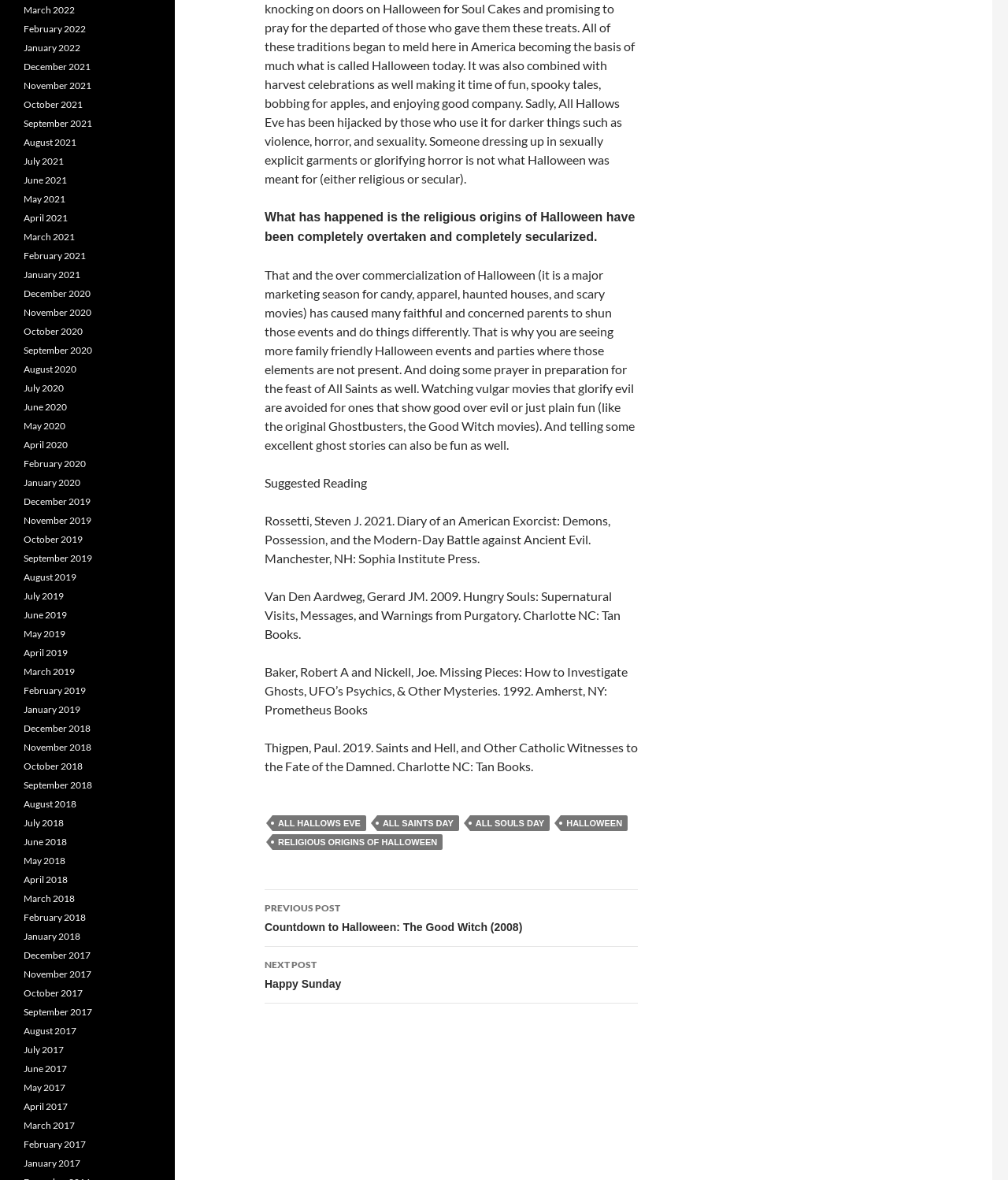Could you find the bounding box coordinates of the clickable area to complete this instruction: "Read 'Suggested Reading'"?

[0.262, 0.402, 0.364, 0.415]